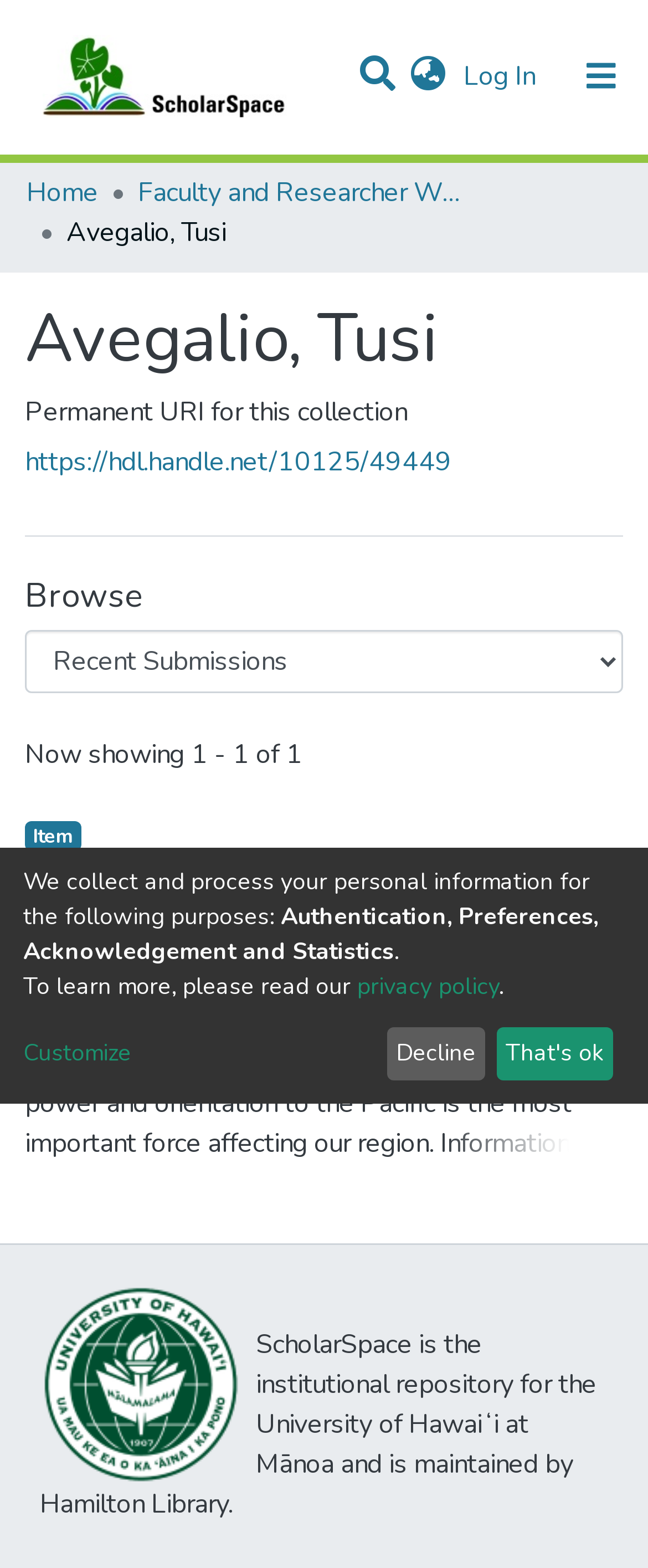What is the name of the collection?
Use the image to give a comprehensive and detailed response to the question.

The name of the collection can be found in the breadcrumb navigation section, where it is listed as 'Faculty and Researcher Works > Avegalio, Tusi'. Additionally, it is also mentioned in the header section as 'Avegalio, Tusi'.